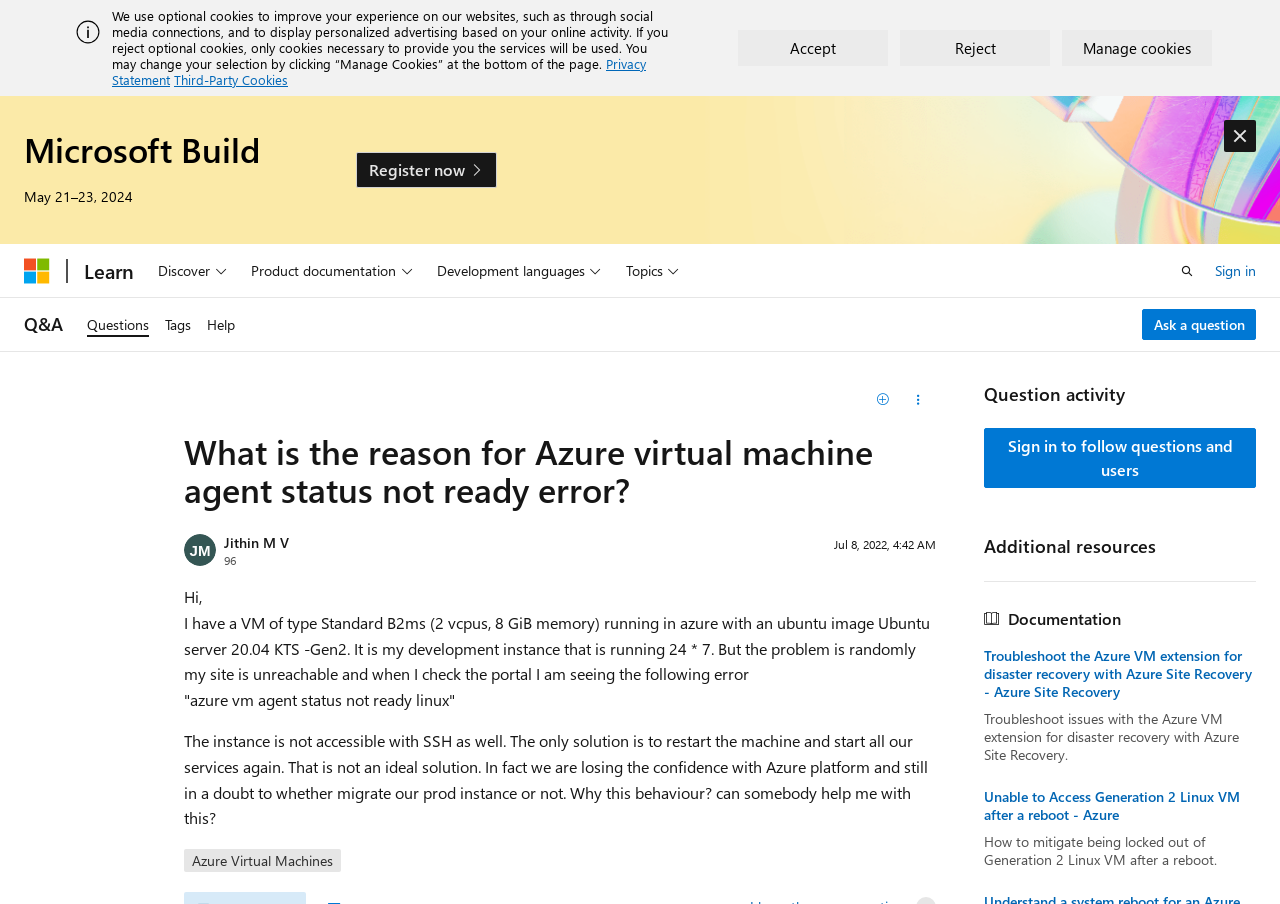Bounding box coordinates are specified in the format (top-left x, top-left y, bottom-right x, bottom-right y). All values are floating point numbers bounded between 0 and 1. Please provide the bounding box coordinate of the region this sentence describes: Q&A

[0.019, 0.338, 0.049, 0.379]